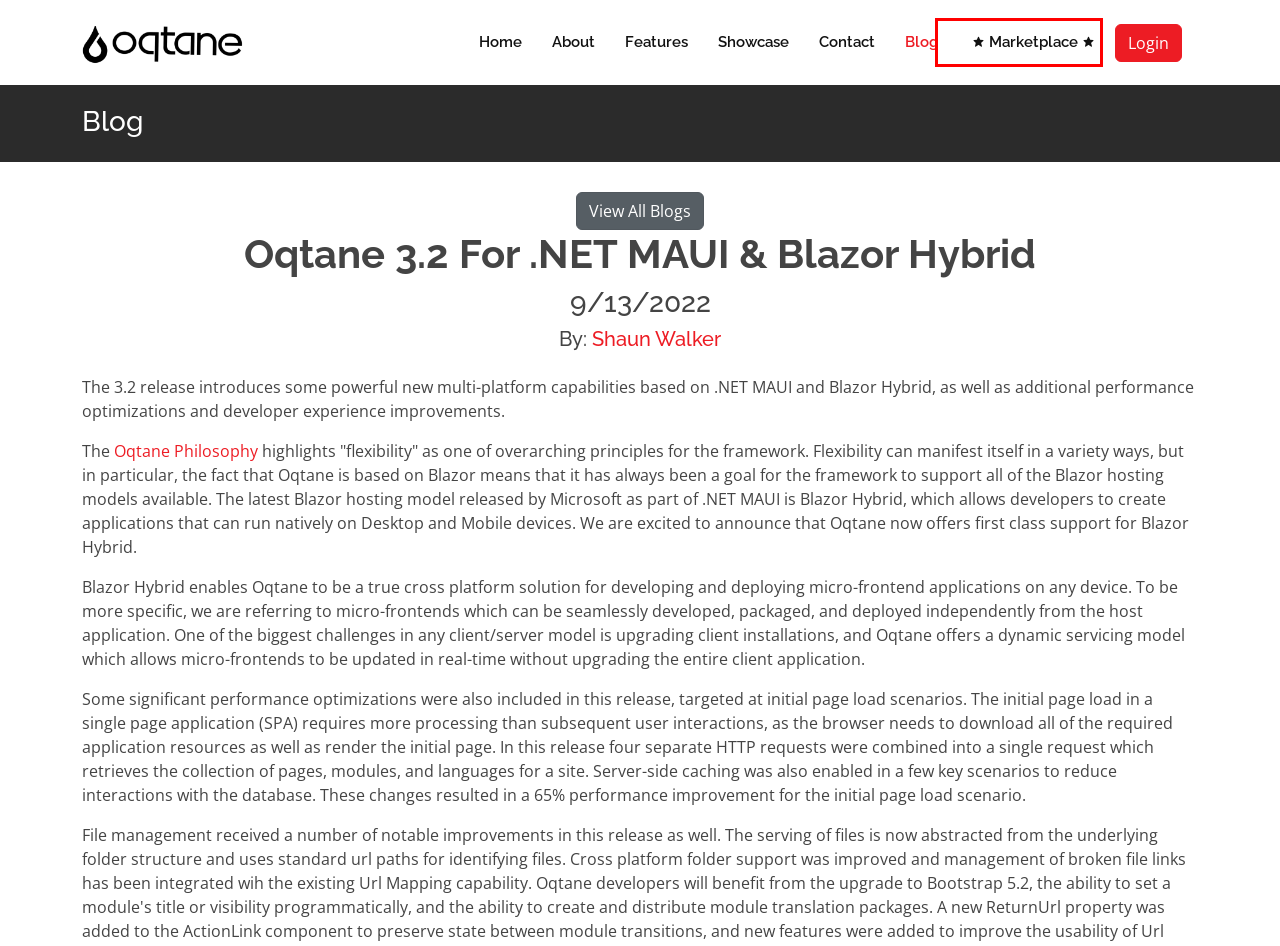After examining the screenshot of a webpage with a red bounding box, choose the most accurate webpage description that corresponds to the new page after clicking the element inside the red box. Here are the candidates:
A. Installing Blazor Oqtane
B. Oqtane vs DNN
C. Announcing Oqtane 2.0 for .NET 5
D. Announcing Oqtane 5.0 for .NET 8
E. Announcing Oqtane 1.0... a Modular Application Framework for Blazor!
F. Home - Oqtane Marketplace
G. Devessence - The Essence of Software Development
H. Oqtane Philosophy

F